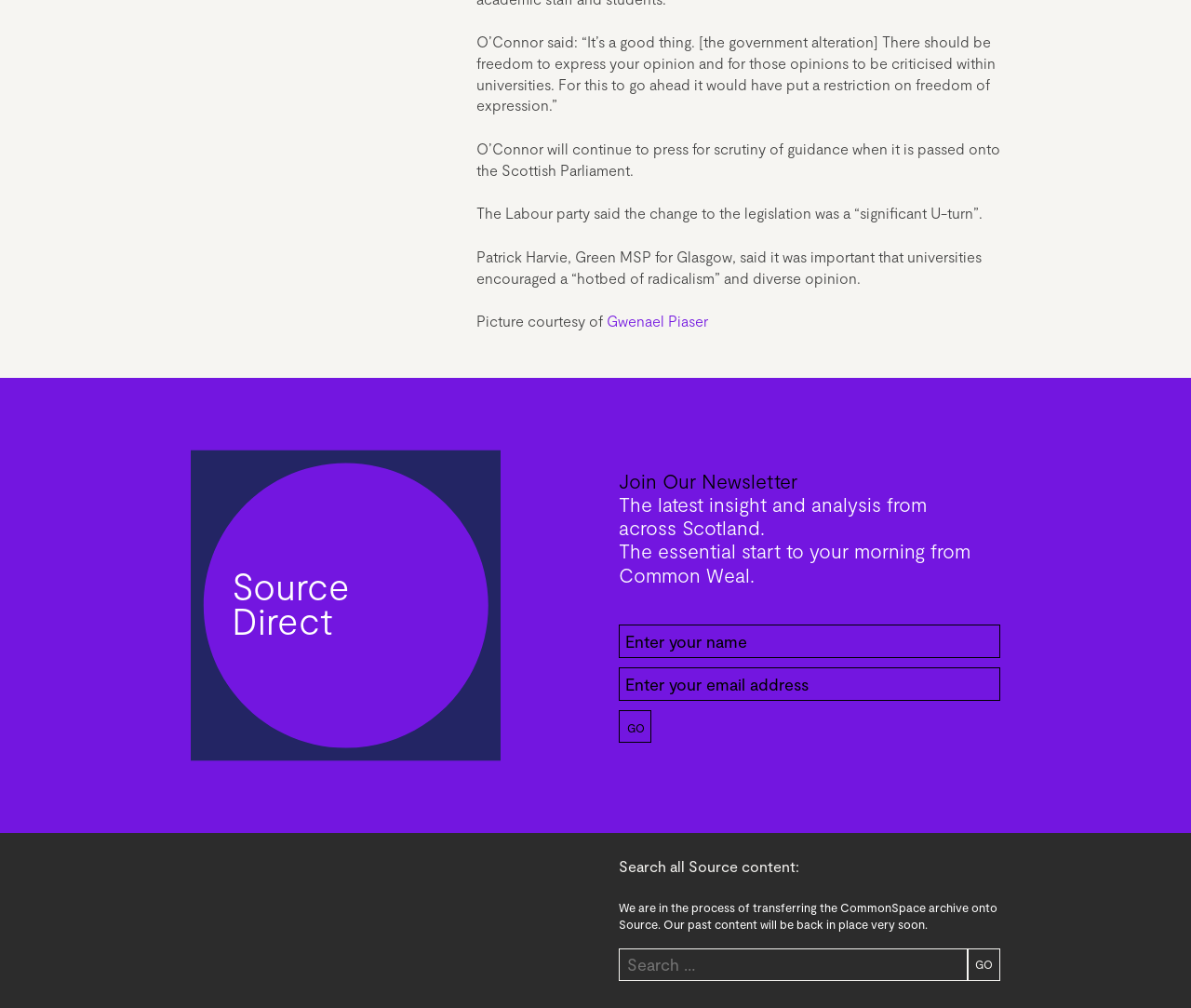Who is the author of the picture featured in the news article?
Kindly offer a detailed explanation using the data available in the image.

The static text element 'Picture courtesy of' is followed by a link to 'Gwenael Piaser', suggesting that this is the author of the picture featured in the news article.